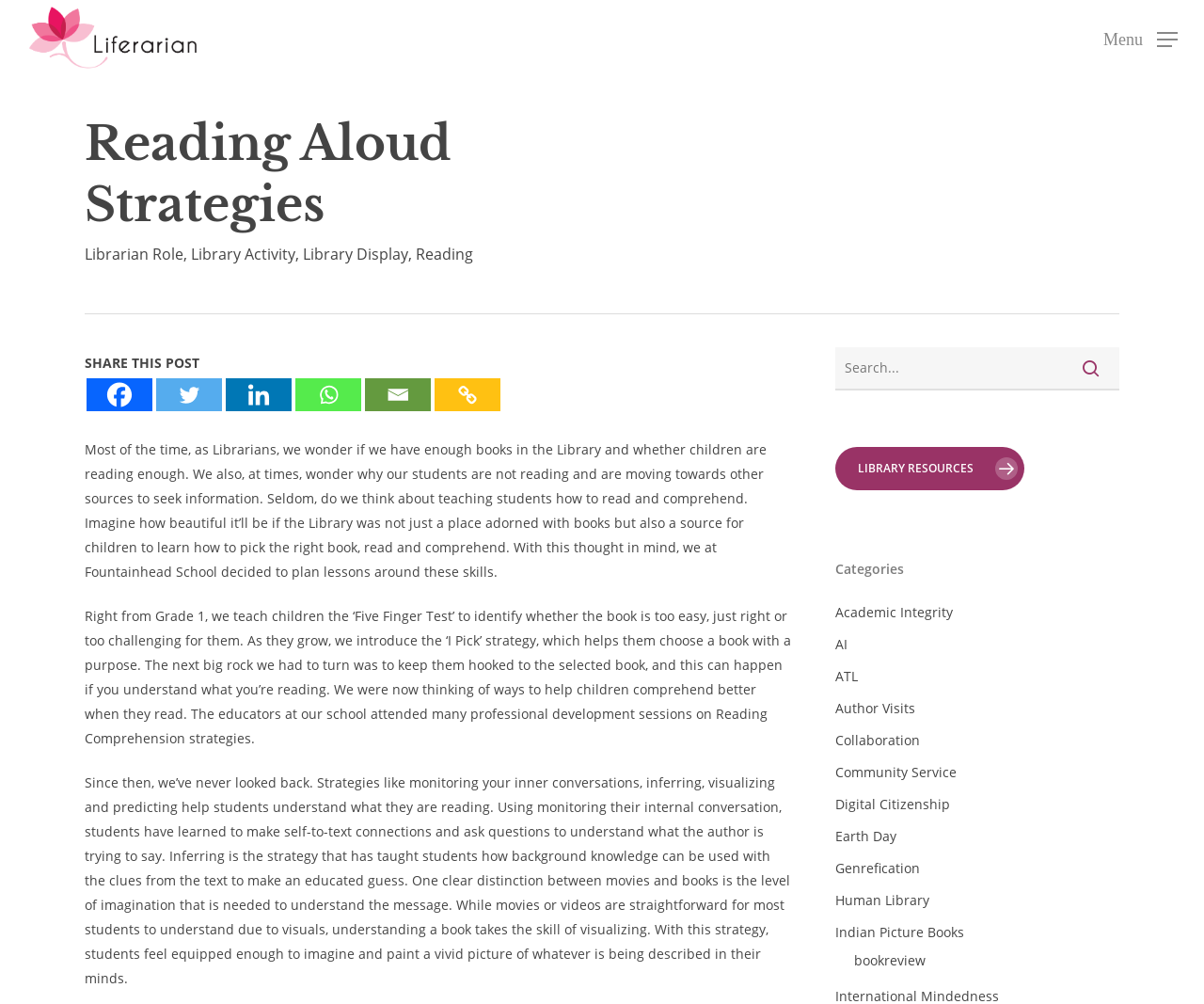What is the category of the link 'Indian Picture Books'? Based on the image, give a response in one word or a short phrase.

Library Resources